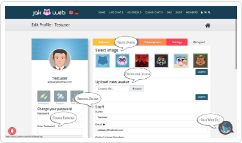What is the purpose of the speech bubbles in the interface?
Look at the webpage screenshot and answer the question with a detailed explanation.

The speech bubbles in the interface are designed to engage users and suggest actions they can take, such as 'Choose another' or 'Upload main avatar', to facilitate easy navigation and customization of their profiles.